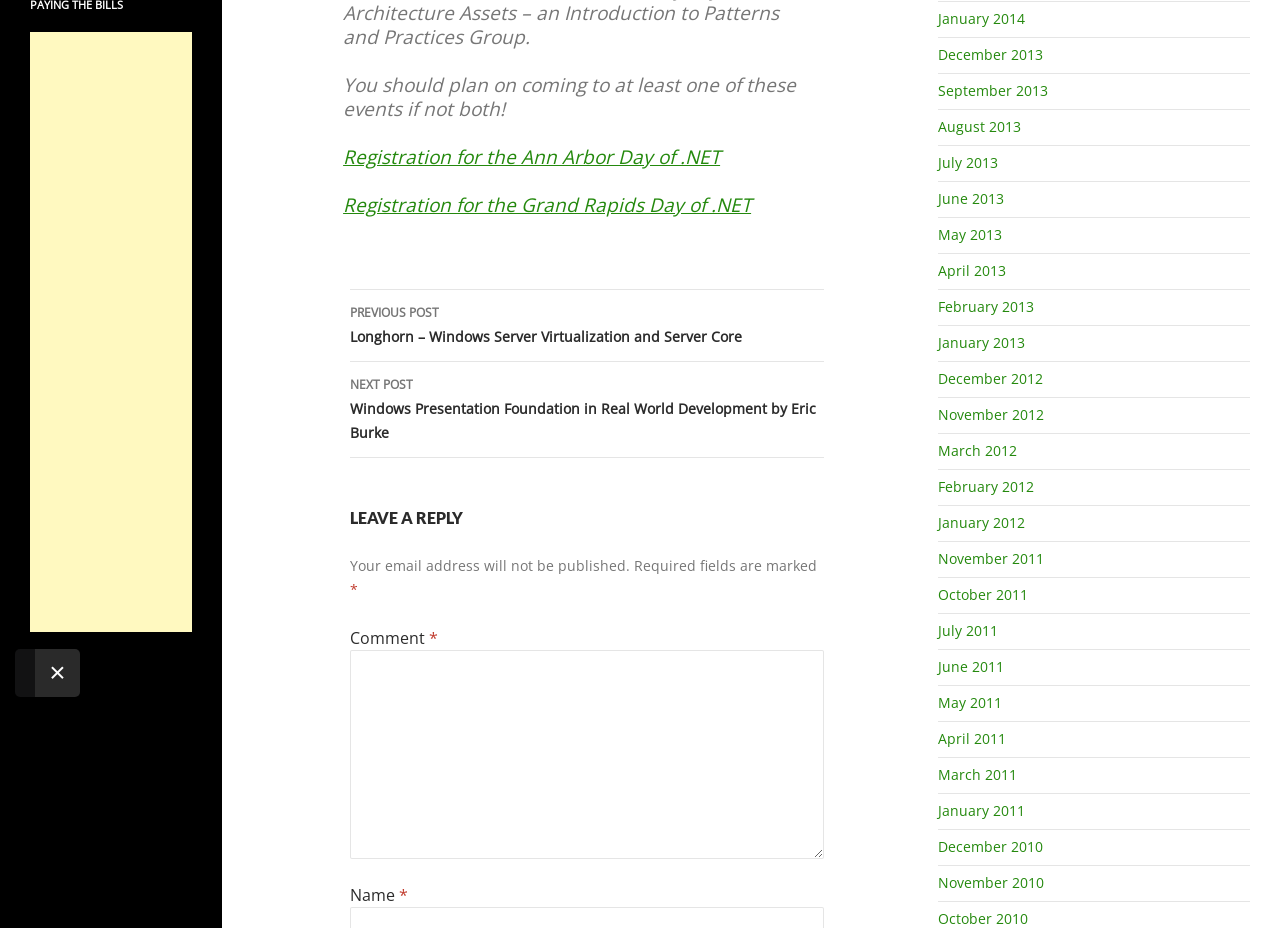Determine the bounding box coordinates for the HTML element mentioned in the following description: "April 2013". The coordinates should be a list of four floats ranging from 0 to 1, represented as [left, top, right, bottom].

[0.733, 0.281, 0.786, 0.302]